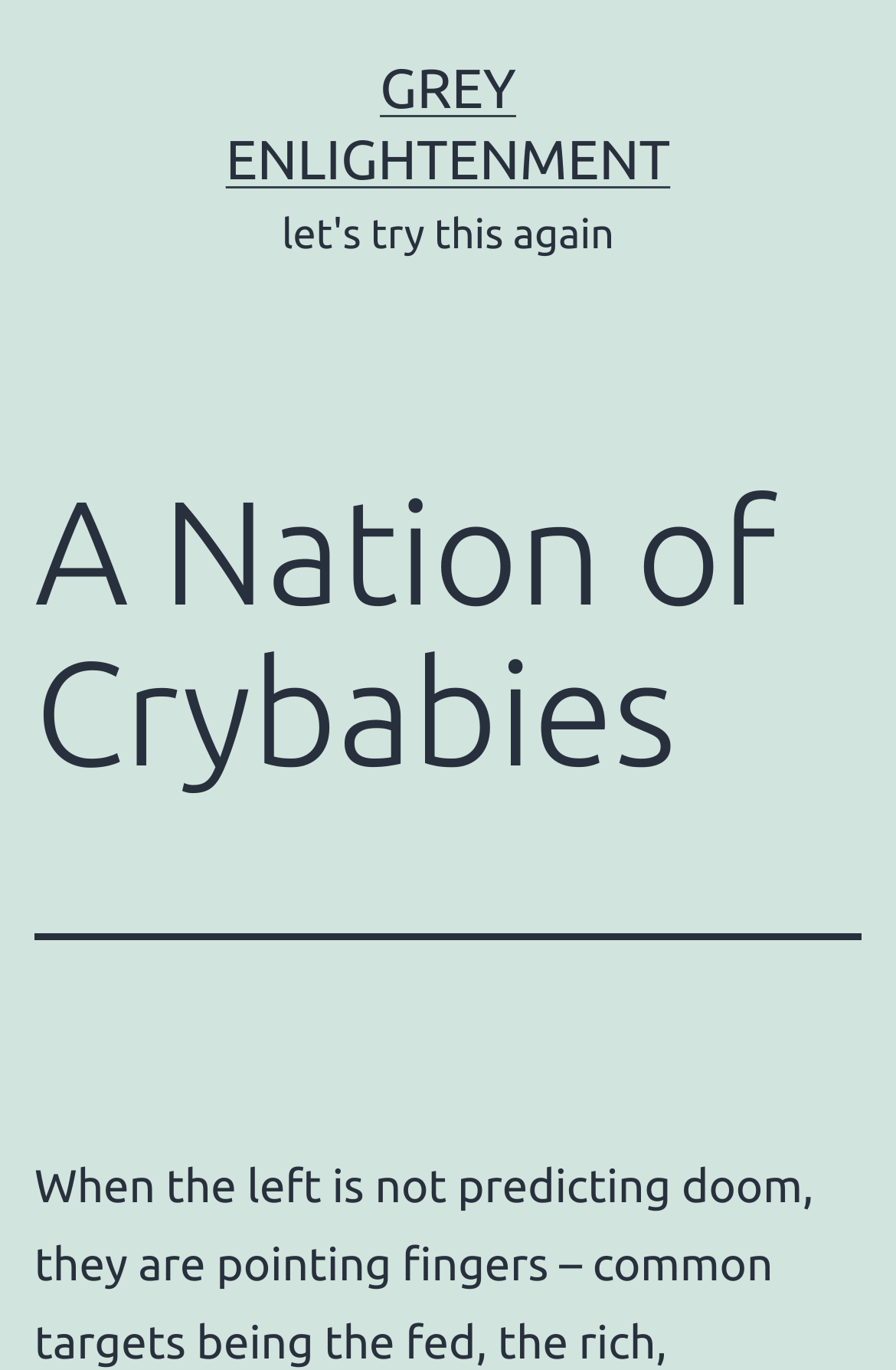Find and generate the main title of the webpage.

A Nation of Crybabies